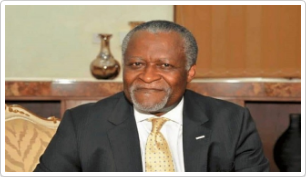Elaborate on the image by describing it in detail.

The image captures a distinguished gentleman with a warm smile, seated in a formal setting. He is dressed in a classic black suit, paired with a light-colored tie, exuding a sense of professionalism and grace. The background features subtle decorative elements, including vases that add a touch of elegance to the environment. This moment portrays confidence and approachability, suggesting the individual may hold a significant role in a professional or social context. The overall composition reflects a blend of formality and amiability, inviting engagement and conversation.